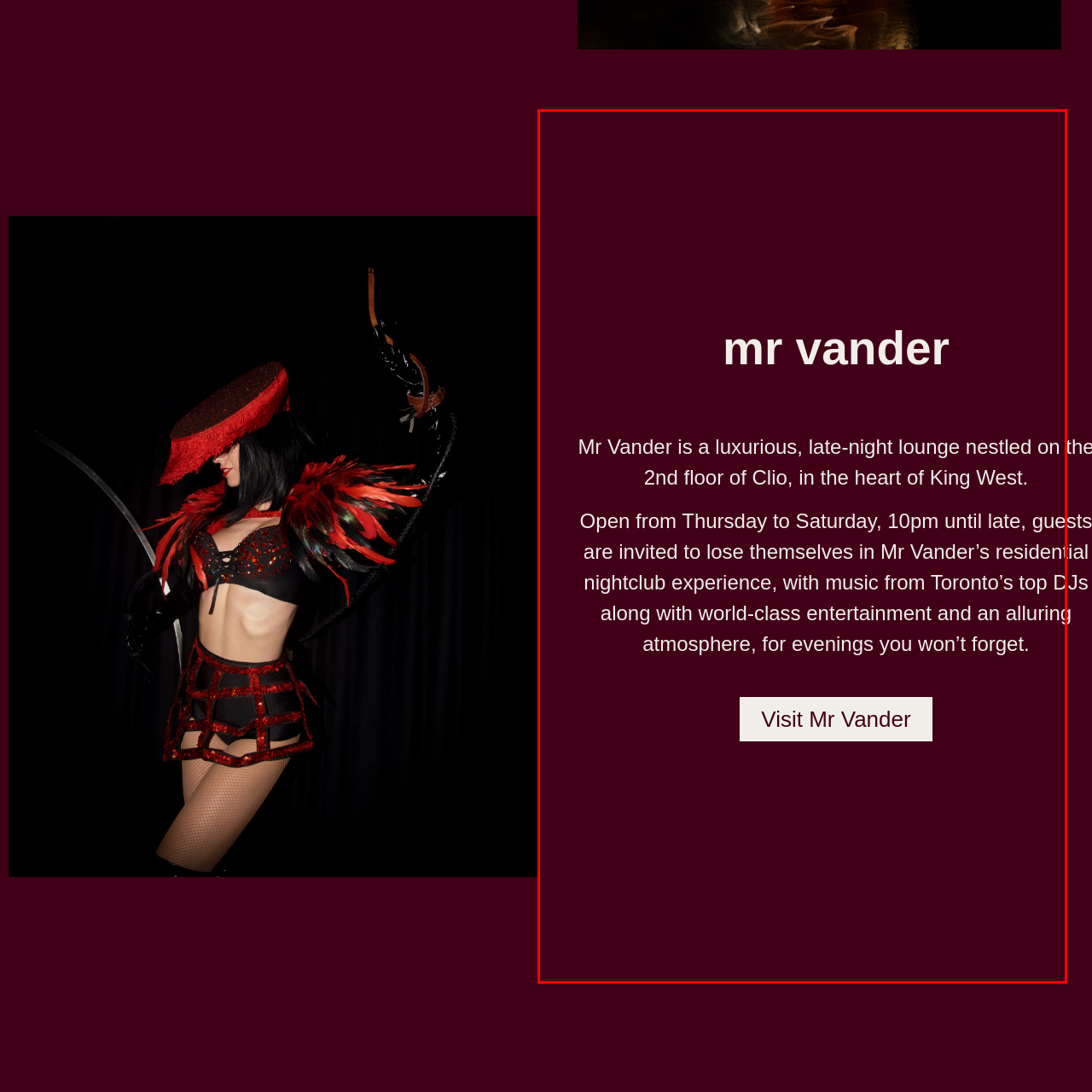What type of entertainment can visitors expect?
Inspect the image enclosed by the red bounding box and provide a detailed and comprehensive answer to the question.

The caption highlights that the lounge offers a lively nightclub experience with music from renowned local DJs, implying that visitors can expect to enjoy live music performances by local DJs.